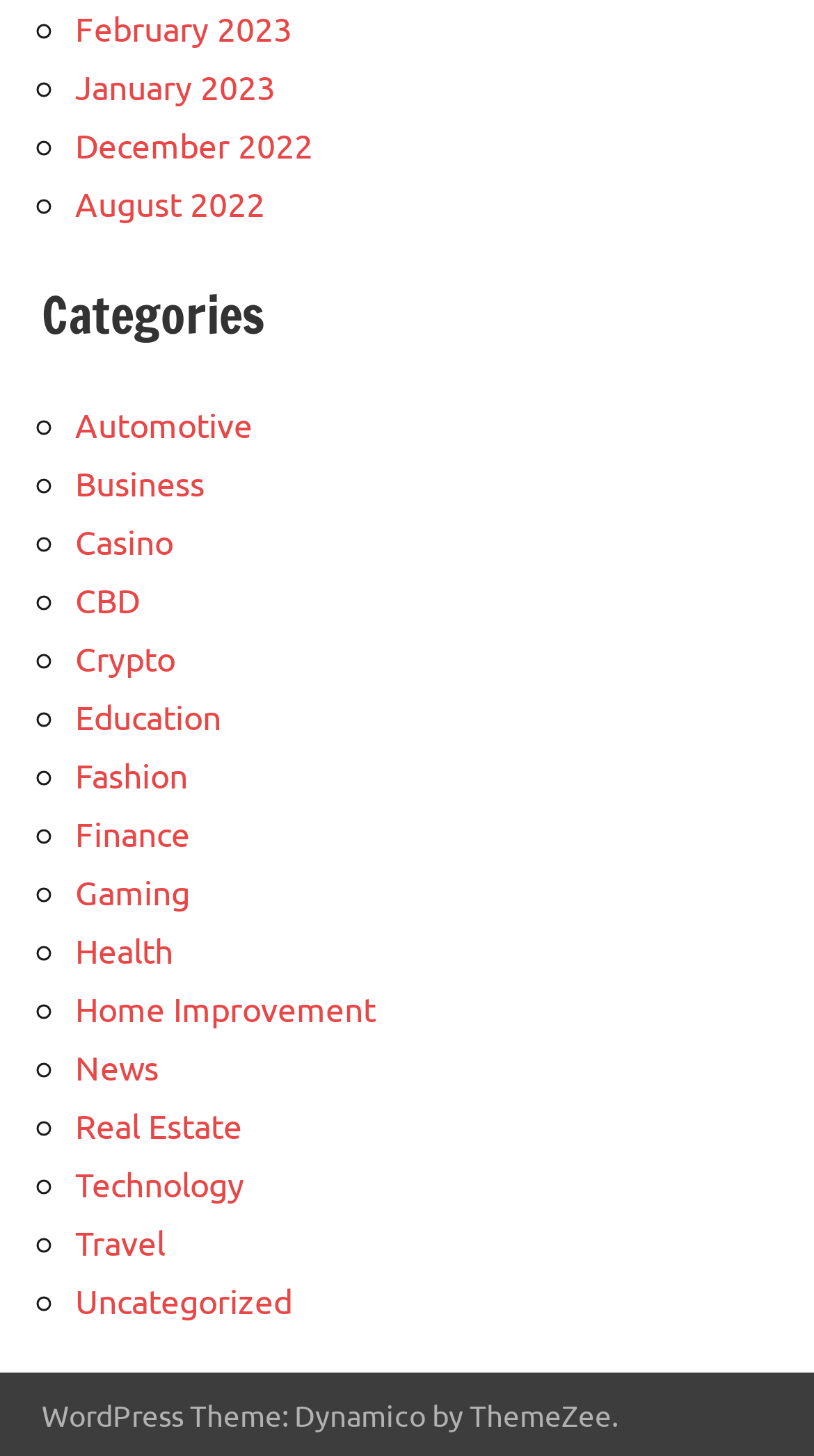What is the position of the 'Gaming' category on the webpage?
Please describe in detail the information shown in the image to answer the question.

The webpage has a list of categories, which can be counted manually. The 'Gaming' category is the 12th item on the list, positioned below 'Finance' and above 'Health'.